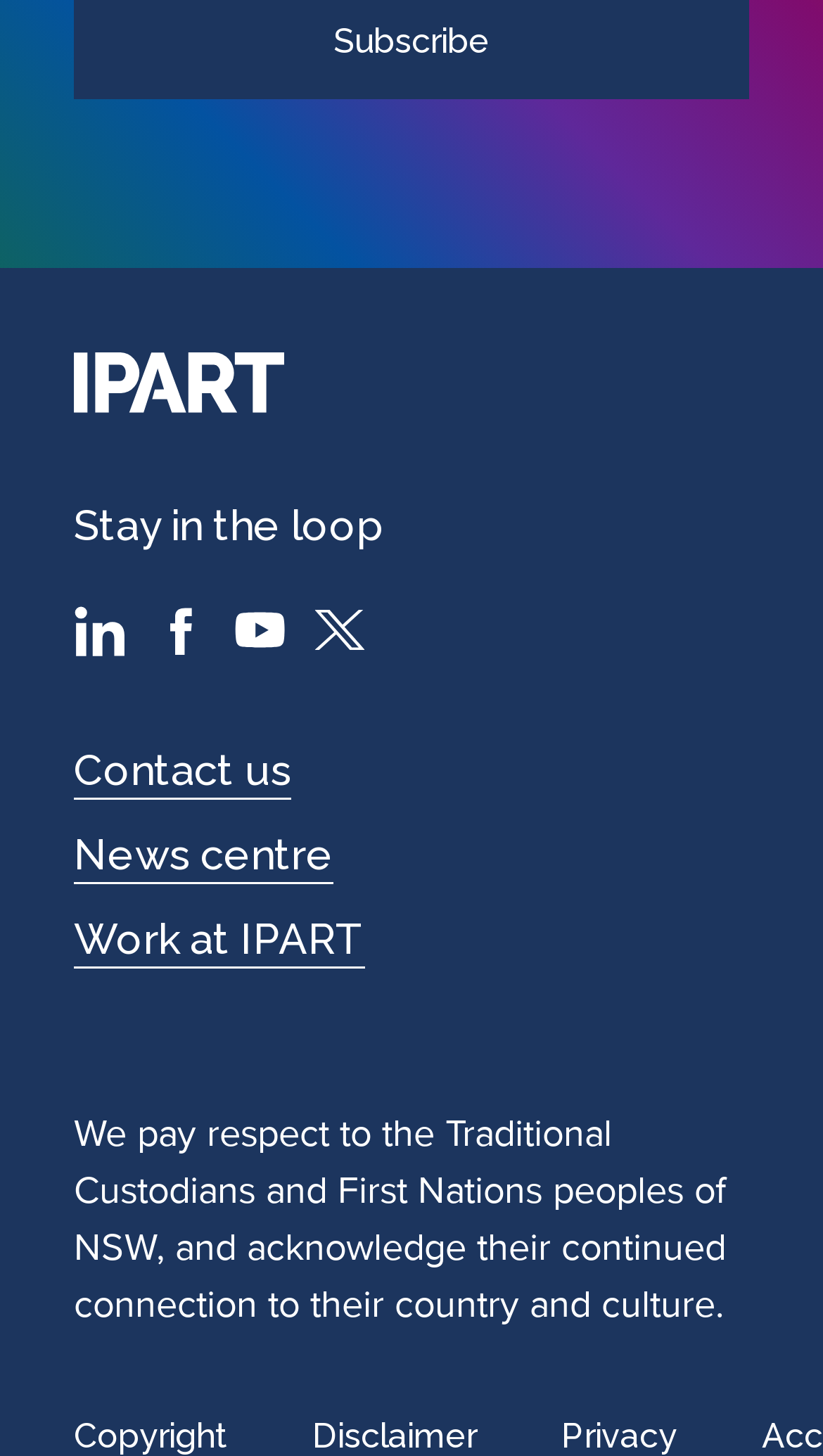Please determine the bounding box coordinates of the element's region to click in order to carry out the following instruction: "Contact us". The coordinates should be four float numbers between 0 and 1, i.e., [left, top, right, bottom].

[0.09, 0.512, 0.354, 0.547]